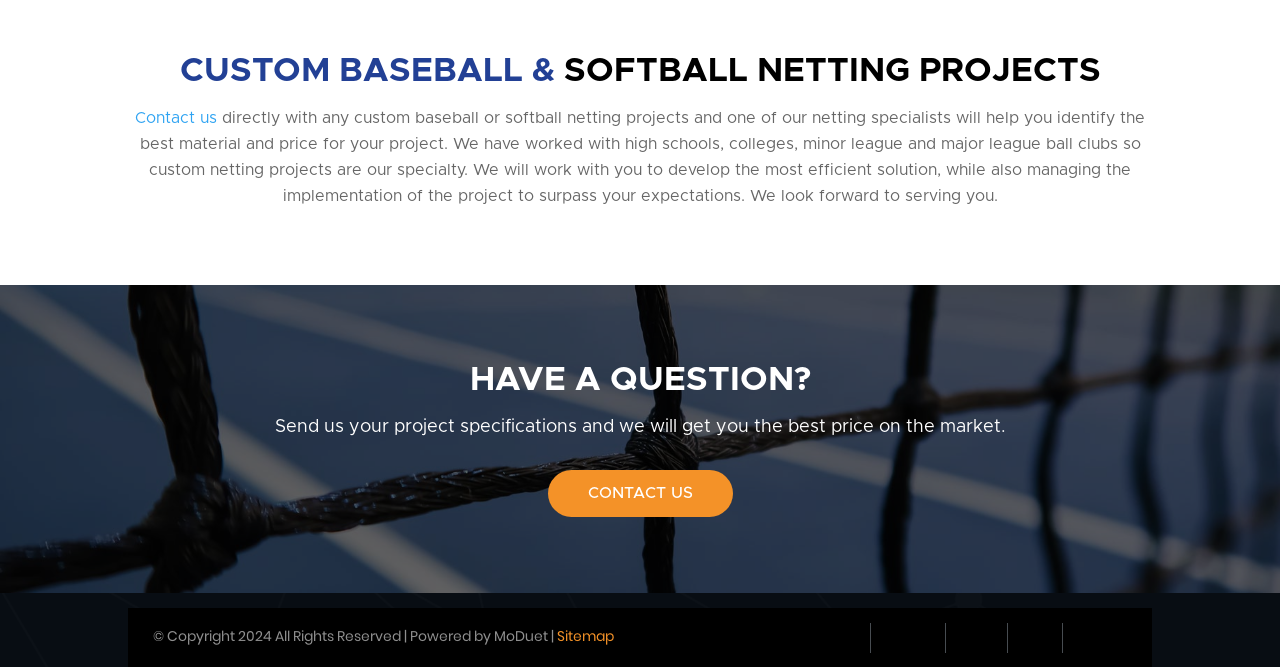What is the copyright year of the webpage?
Please use the visual content to give a single word or phrase answer.

2024